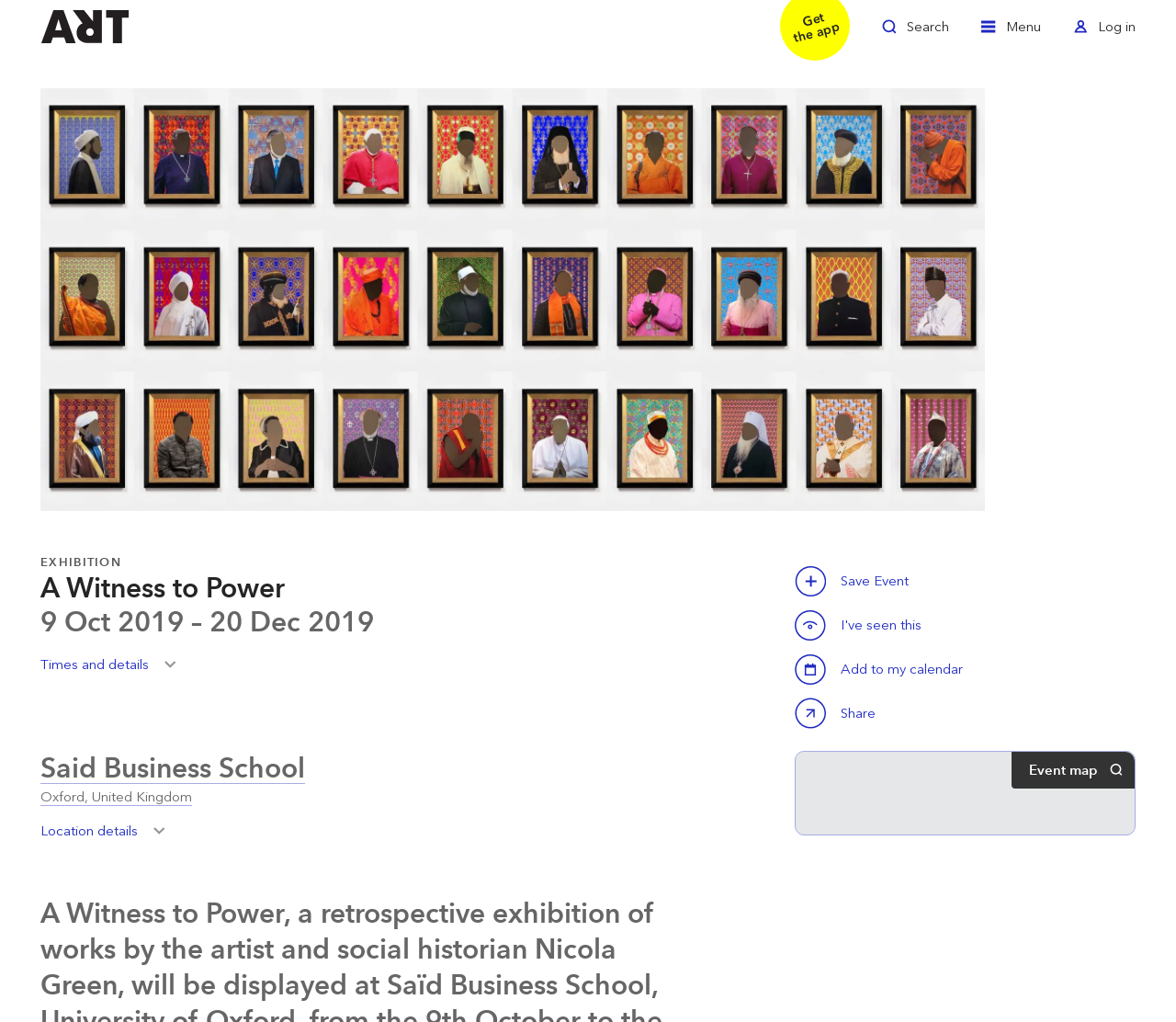Identify and provide the text content of the webpage's primary headline.

A Witness to Power